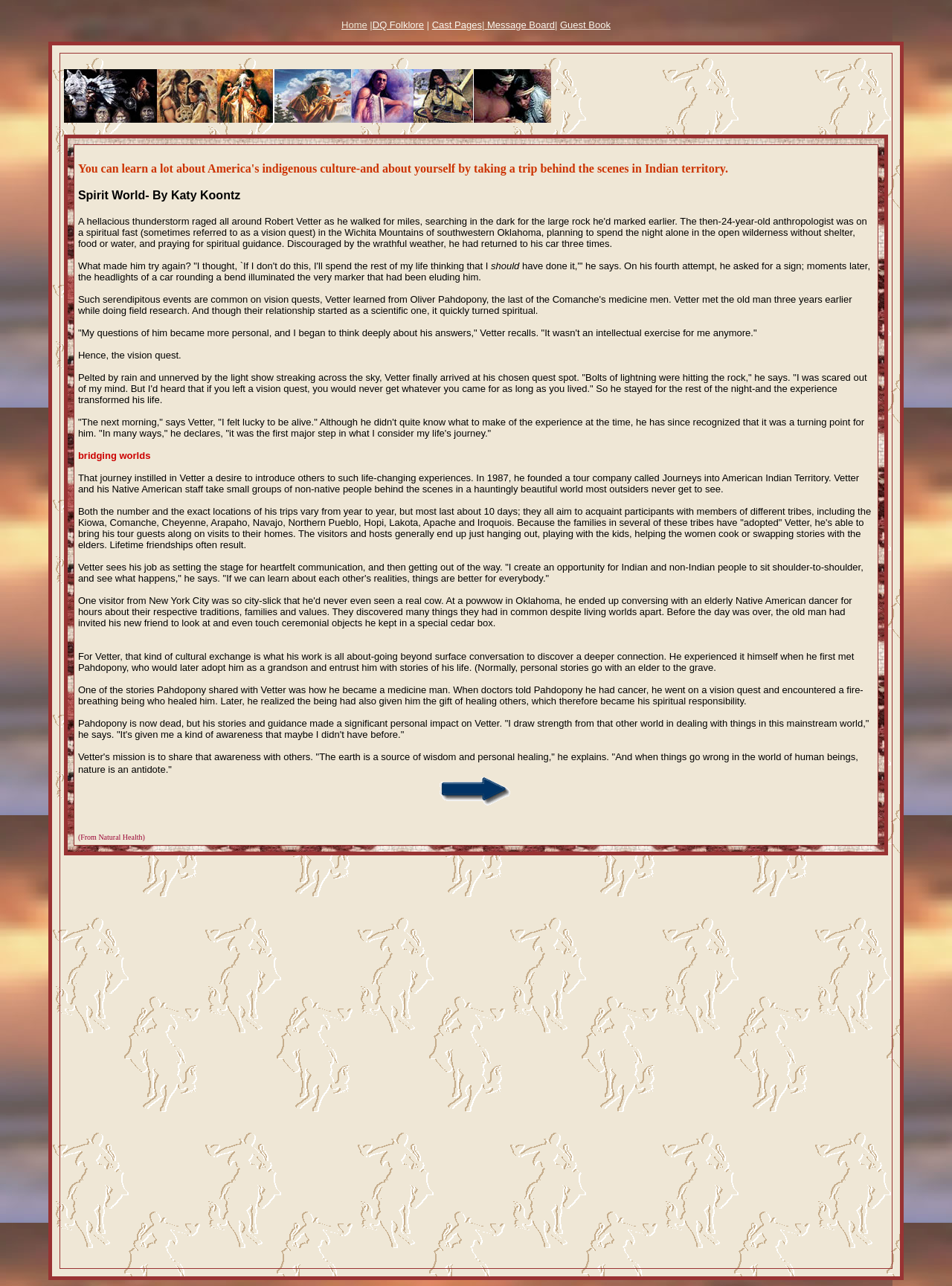Respond with a single word or phrase to the following question: What is the main topic of the webpage?

Native American Vision Quests